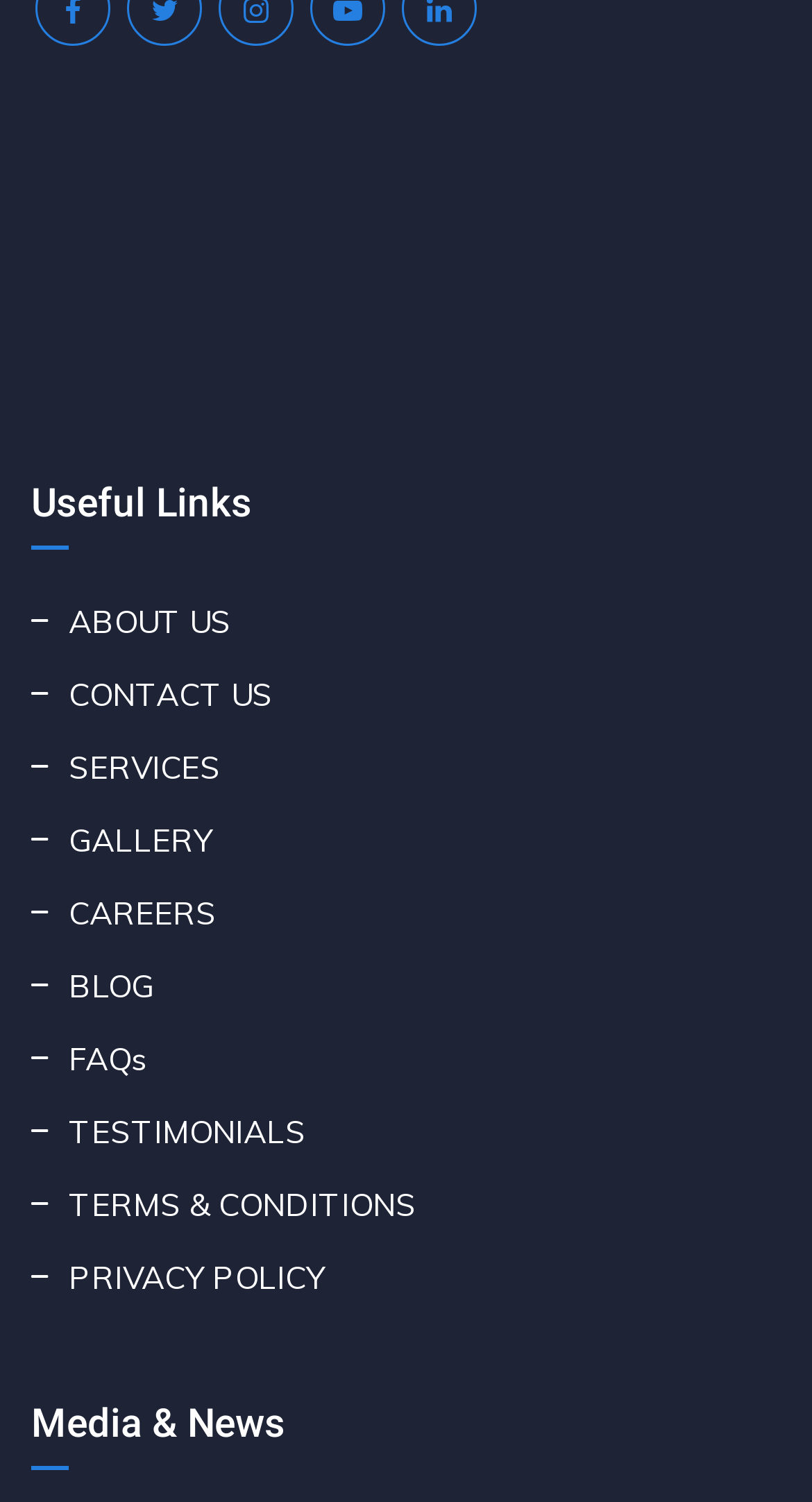Given the description SERVICES, predict the bounding box coordinates of the UI element. Ensure the coordinates are in the format (top-left x, top-left y, bottom-right x, bottom-right y) and all values are between 0 and 1.

[0.038, 0.494, 0.272, 0.528]